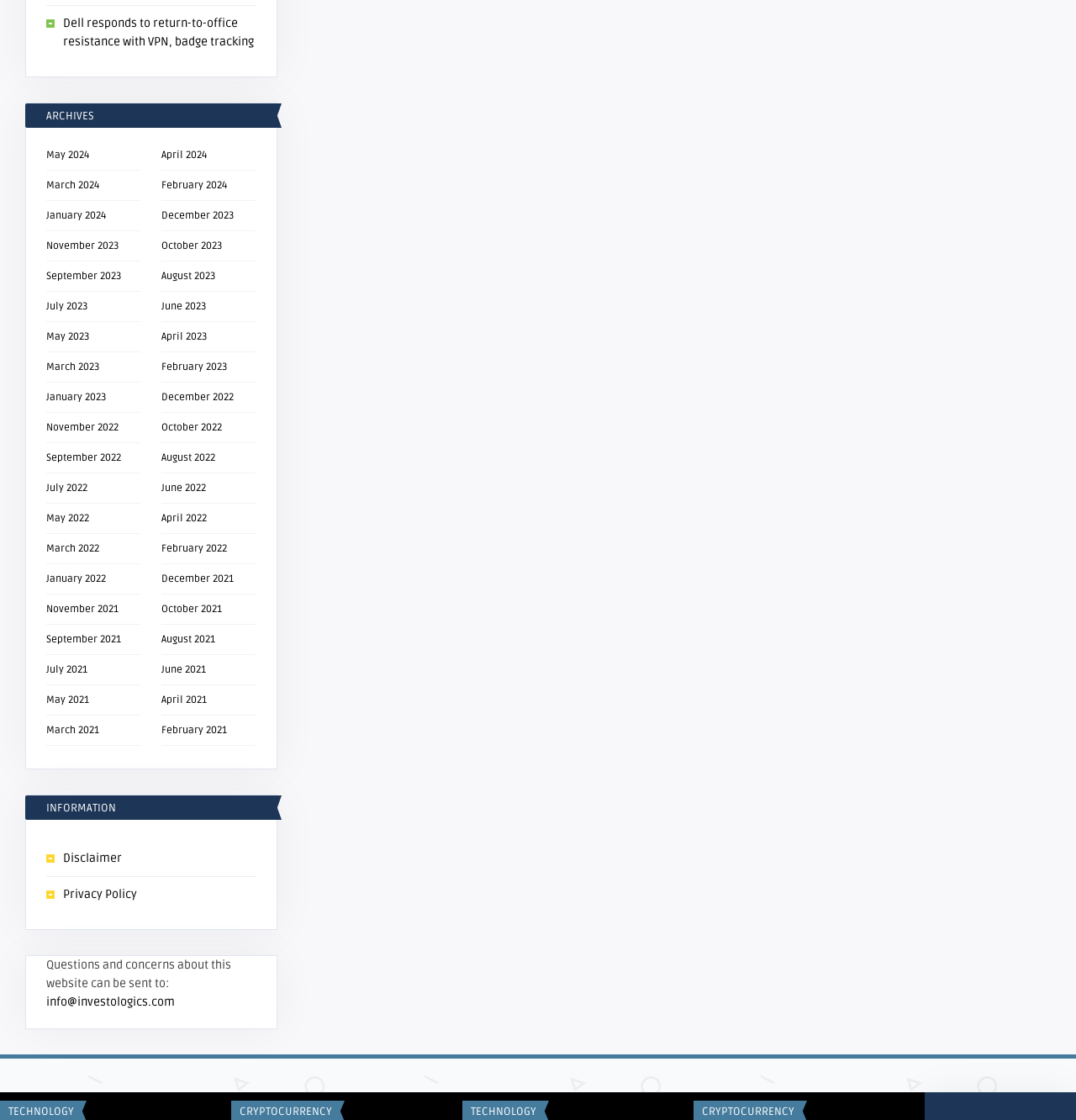Provide the bounding box coordinates of the HTML element this sentence describes: "May 2022". The bounding box coordinates consist of four float numbers between 0 and 1, i.e., [left, top, right, bottom].

[0.043, 0.457, 0.083, 0.468]